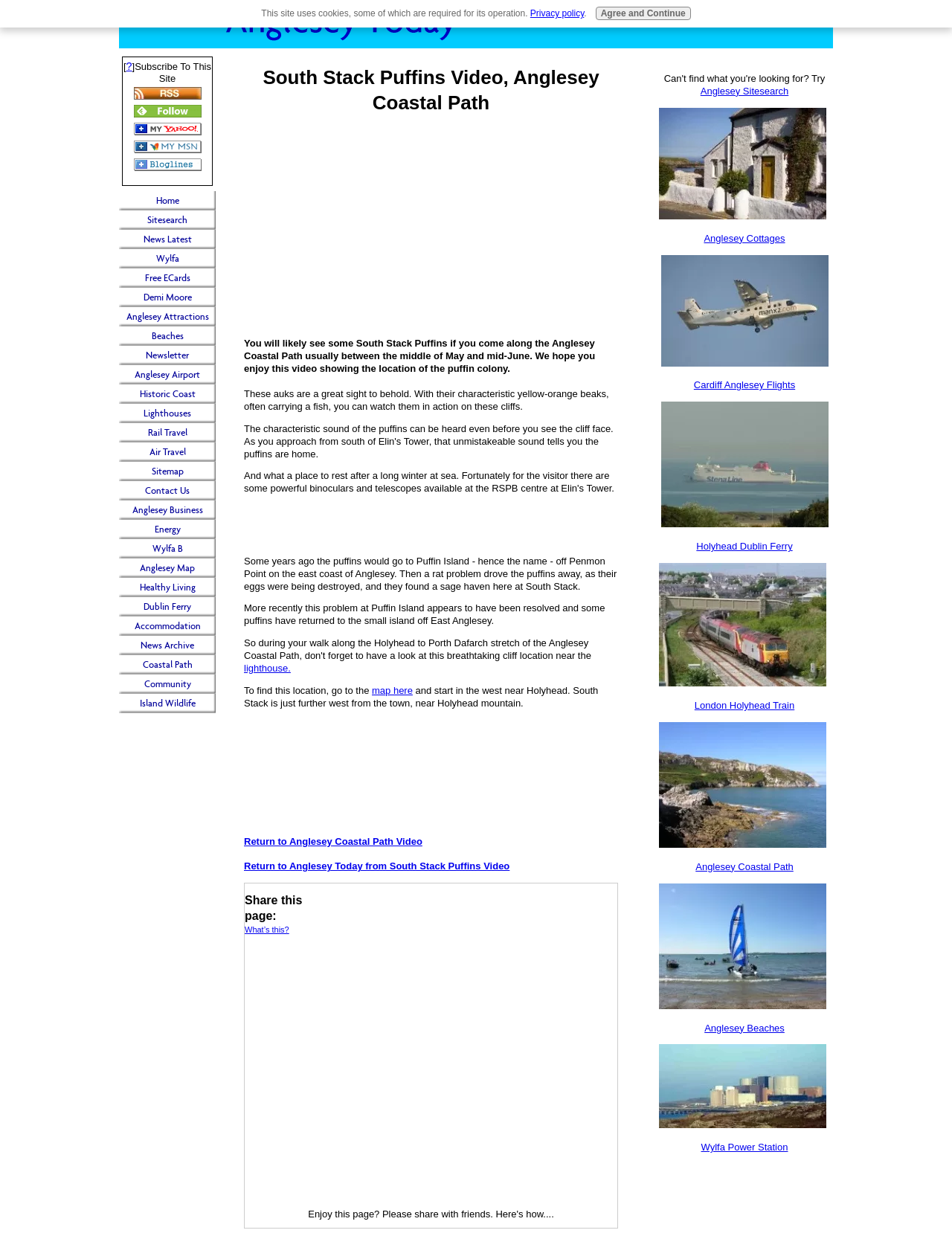Extract the bounding box coordinates for the HTML element that matches this description: "Healthy Living". The coordinates should be four float numbers between 0 and 1, i.e., [left, top, right, bottom].

[0.125, 0.469, 0.227, 0.484]